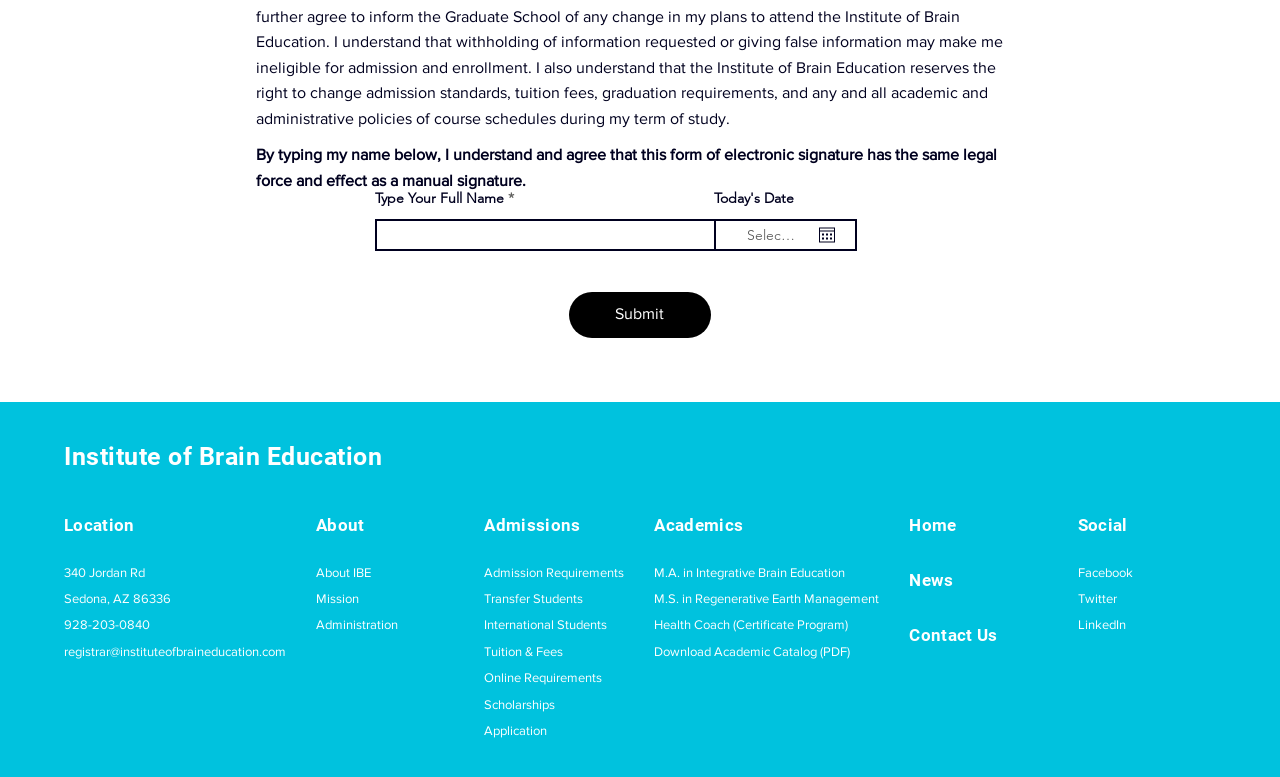What is the type of program offered by the Institute of Brain Education?
Provide a concise answer using a single word or phrase based on the image.

M.A. in Integrative Brain Education